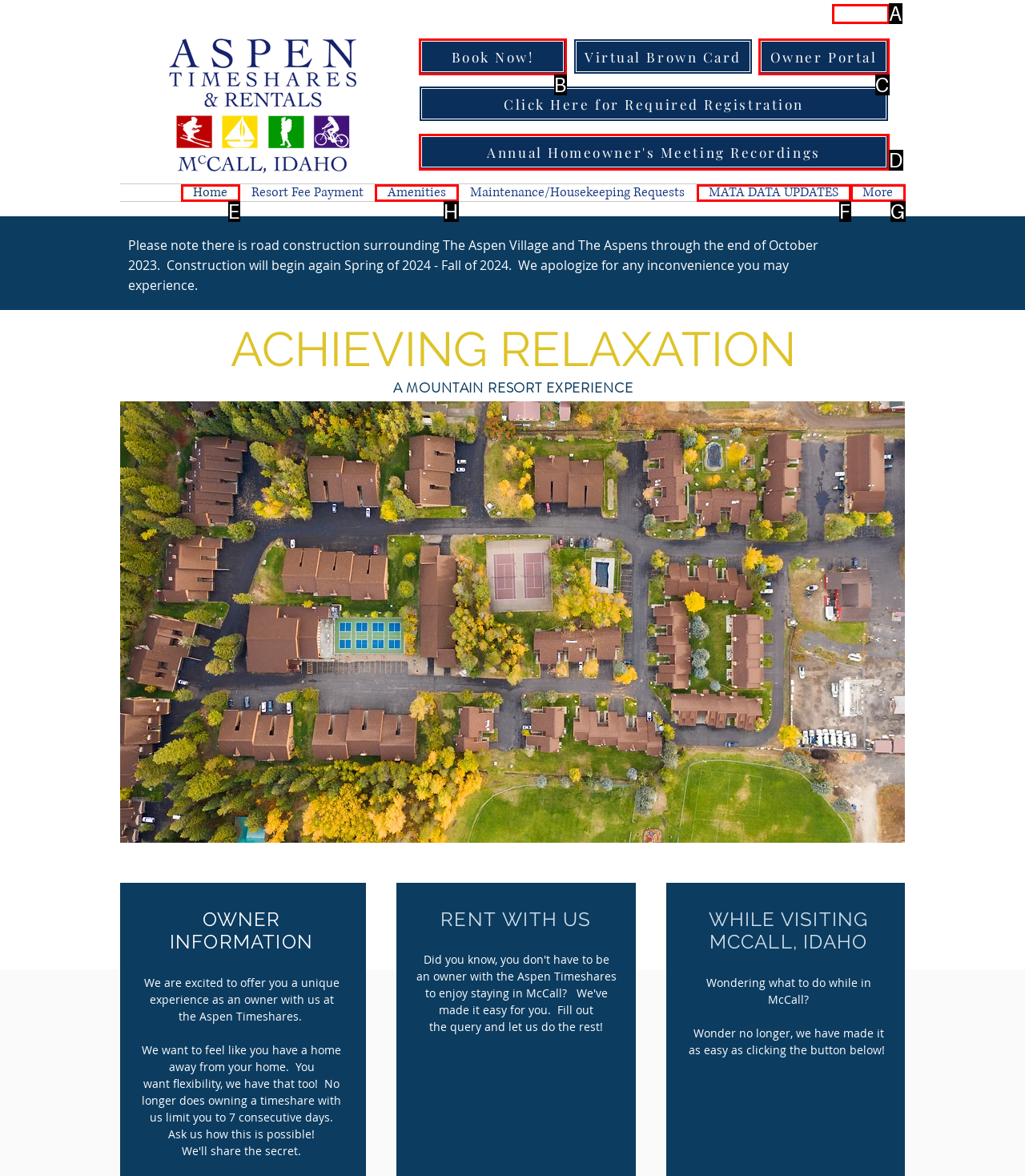Please indicate which option's letter corresponds to the task: Check the 'LATEST' news by examining the highlighted elements in the screenshot.

None